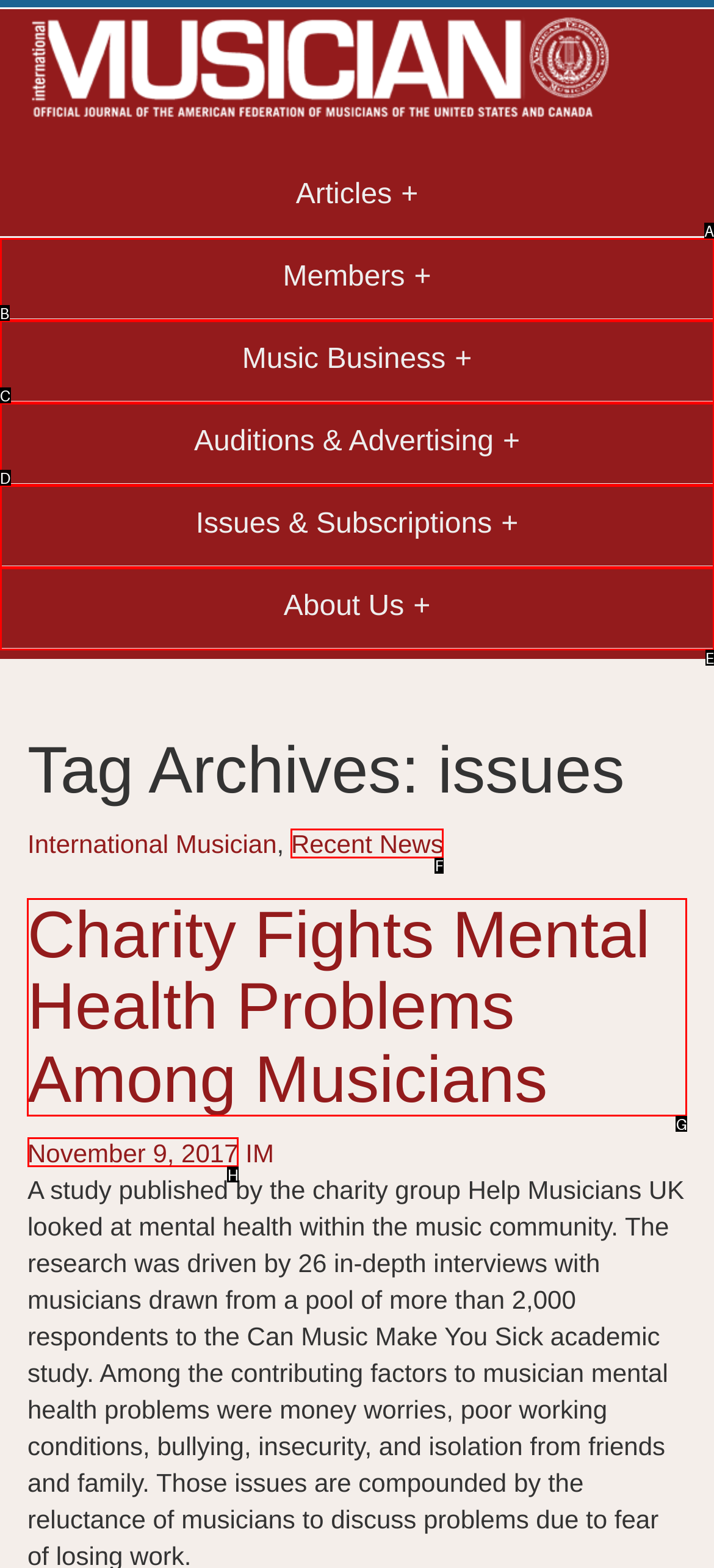Determine the HTML element to be clicked to complete the task: read about Charity Fights Mental Health Problems Among Musicians. Answer by giving the letter of the selected option.

G